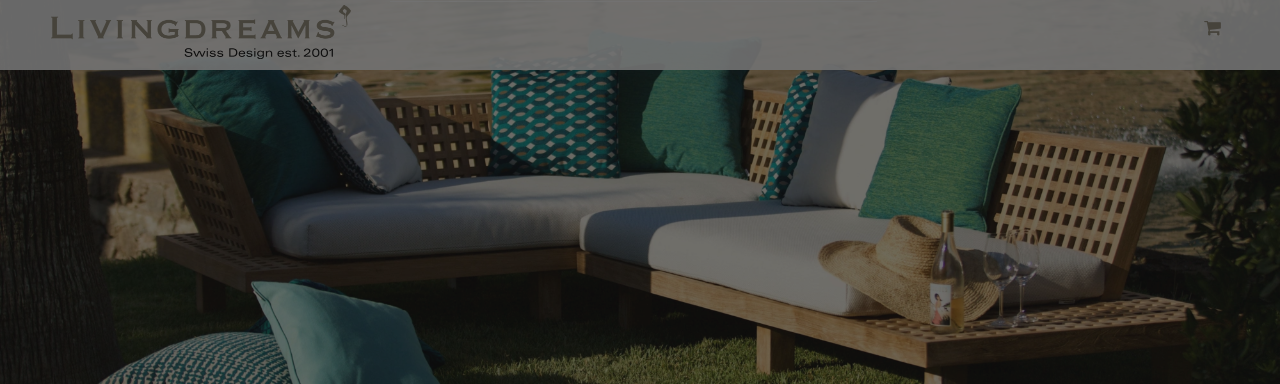Deliver an in-depth description of the image, highlighting major points.

The image showcases a beautifully designed outdoor lounging area featuring a stylish sofa crafted from natural wood. The sofa is adorned with a vibrant assortment of cushions in shades of turquoise and white, adding a refreshing touch to the serene outdoor setting. A cozy straw hat and two glasses, accompanied by a bottle, are placed on the side, enhancing the inviting atmosphere, perfect for relaxation. The rich textures and colors emphasize the quality of the cushions produced by Livingdreams, a brand known for its Swiss design aesthetic since 2001. The overall composition evokes a sense of tranquility, ideal for enjoying sunny days in comfort.